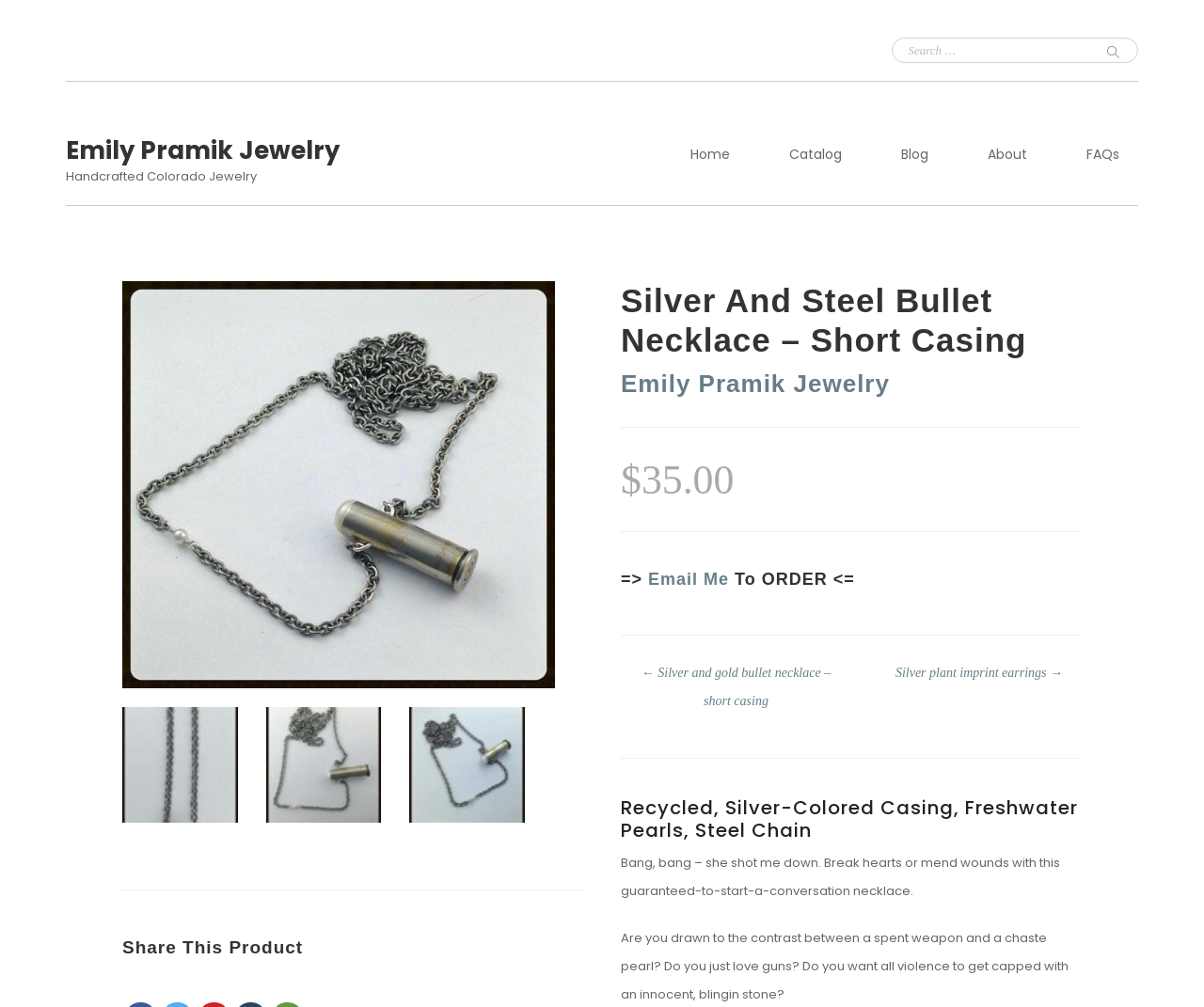Extract the top-level heading from the webpage and provide its text.

Silver And Steel Bullet Necklace – Short Casing